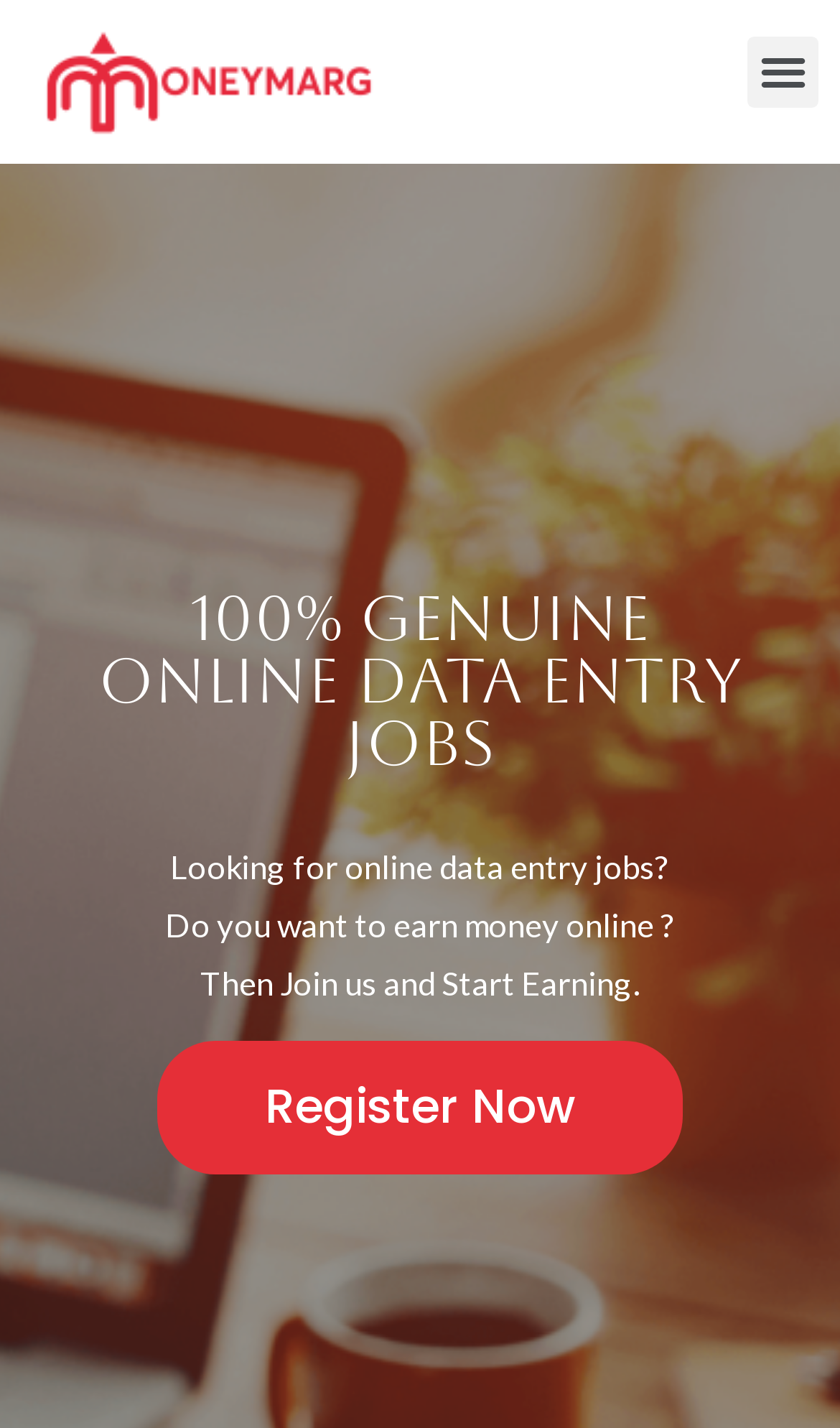What is the tone of the webpage?
Refer to the screenshot and deliver a thorough answer to the question presented.

The tone of the webpage is inviting, as it uses phrases like 'Then Join us and Start Earning' and 'Do you want to earn money online?' to encourage users to take action. The overall tone is positive and encouraging, suggesting that the webpage is trying to persuade users to register or join something.